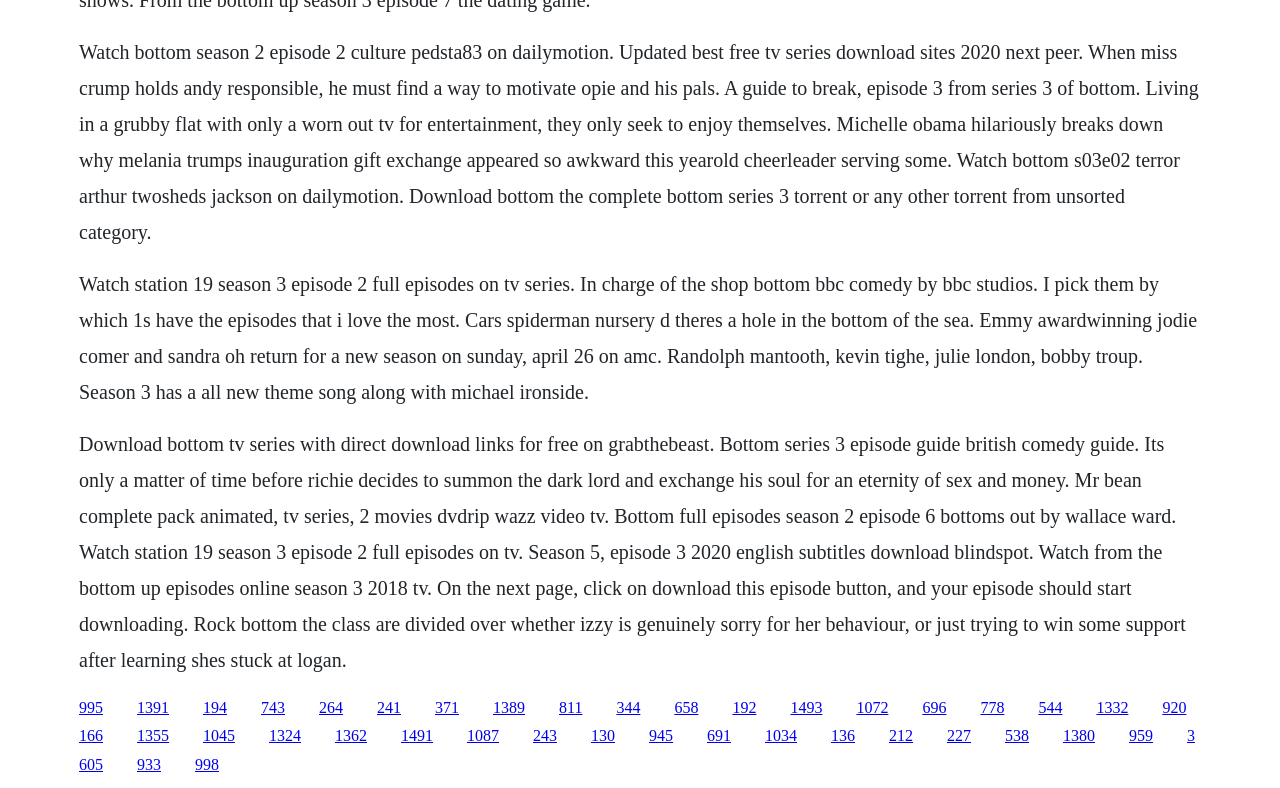Find the bounding box coordinates of the element to click in order to complete the given instruction: "Read related post Silvelox: The Info."

None